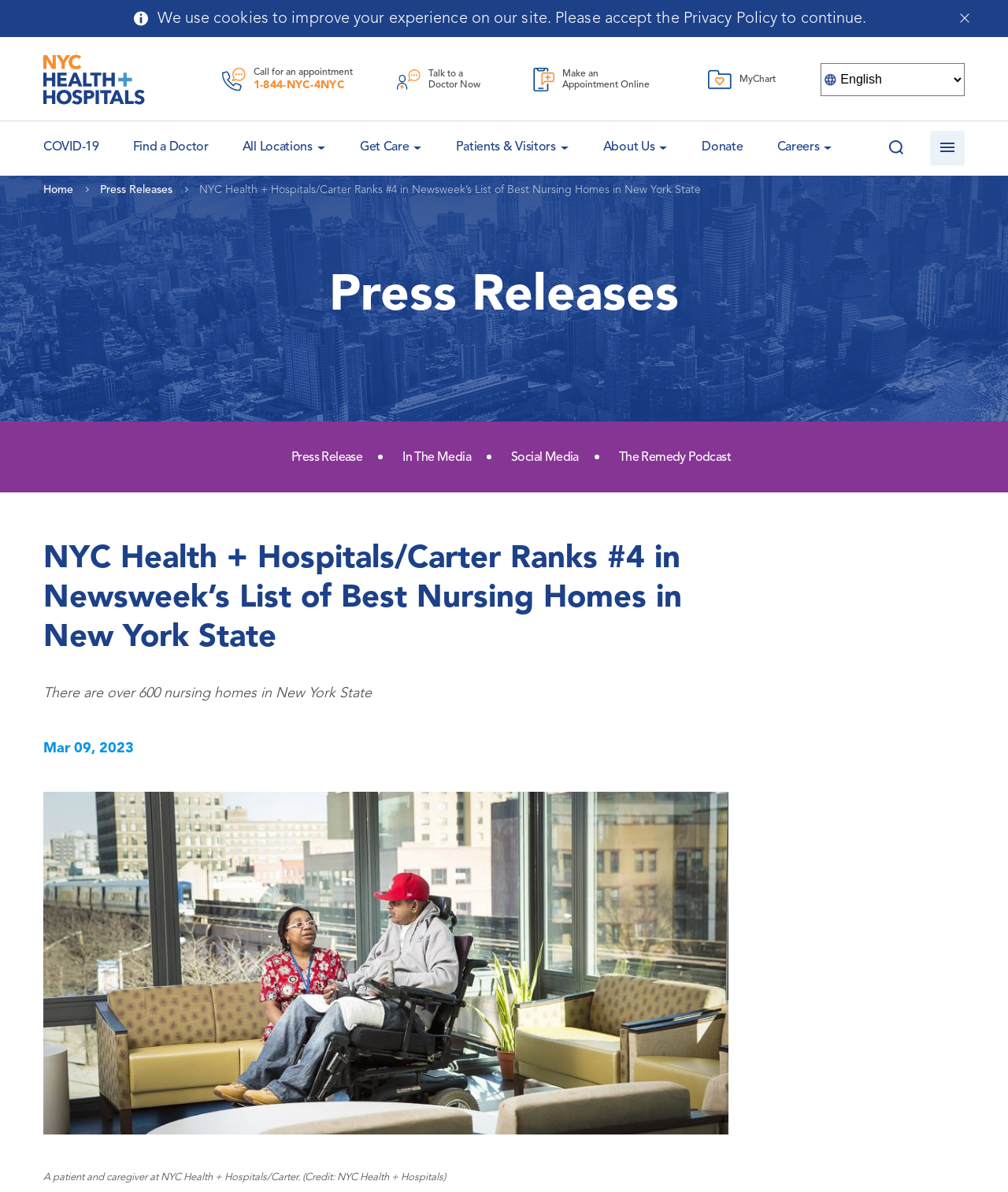Please identify the bounding box coordinates of the region to click in order to complete the task: "Get Care". The coordinates must be four float numbers between 0 and 1, specified as [left, top, right, bottom].

[0.357, 0.116, 0.406, 0.132]